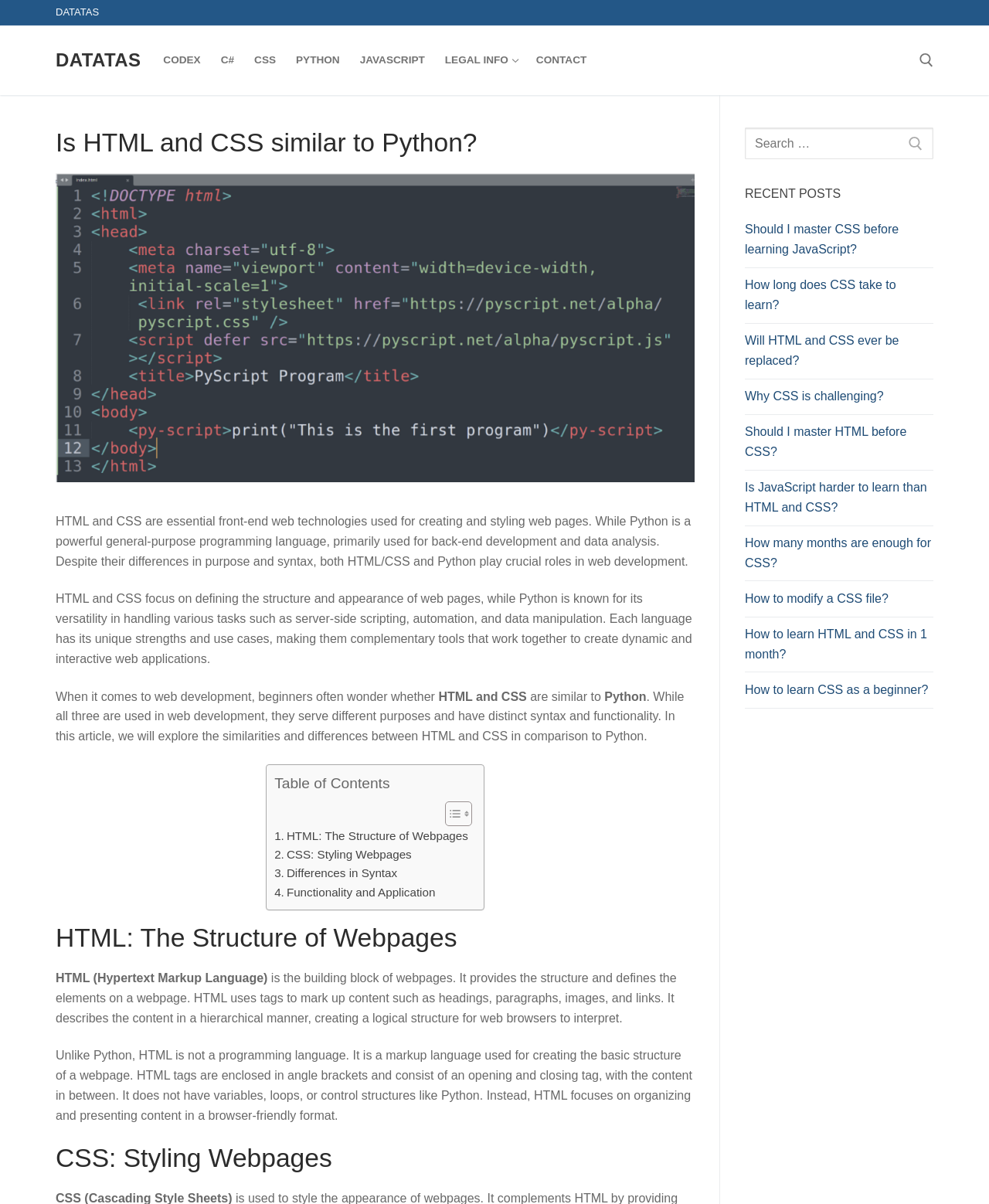What are the recent posts about on this webpage?
Can you offer a detailed and complete answer to this question?

The recent posts section on the webpage lists several links to articles related to HTML, CSS, and JavaScript, such as 'Should I master CSS before learning JavaScript?' and 'How to learn HTML and CSS in 1 month?', indicating that the recent posts are focused on these web development technologies.